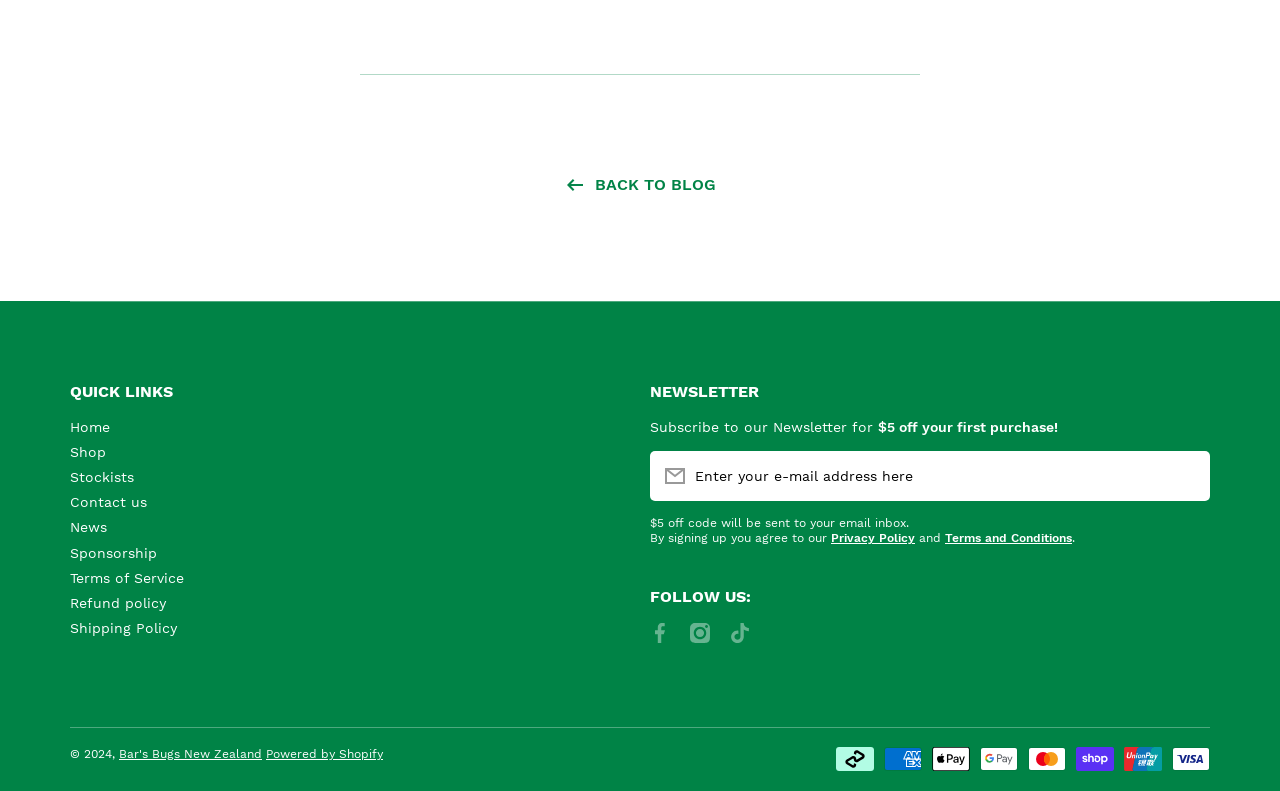Locate the bounding box coordinates of the element that should be clicked to execute the following instruction: "Follow on Facebook".

[0.508, 0.787, 0.523, 0.813]